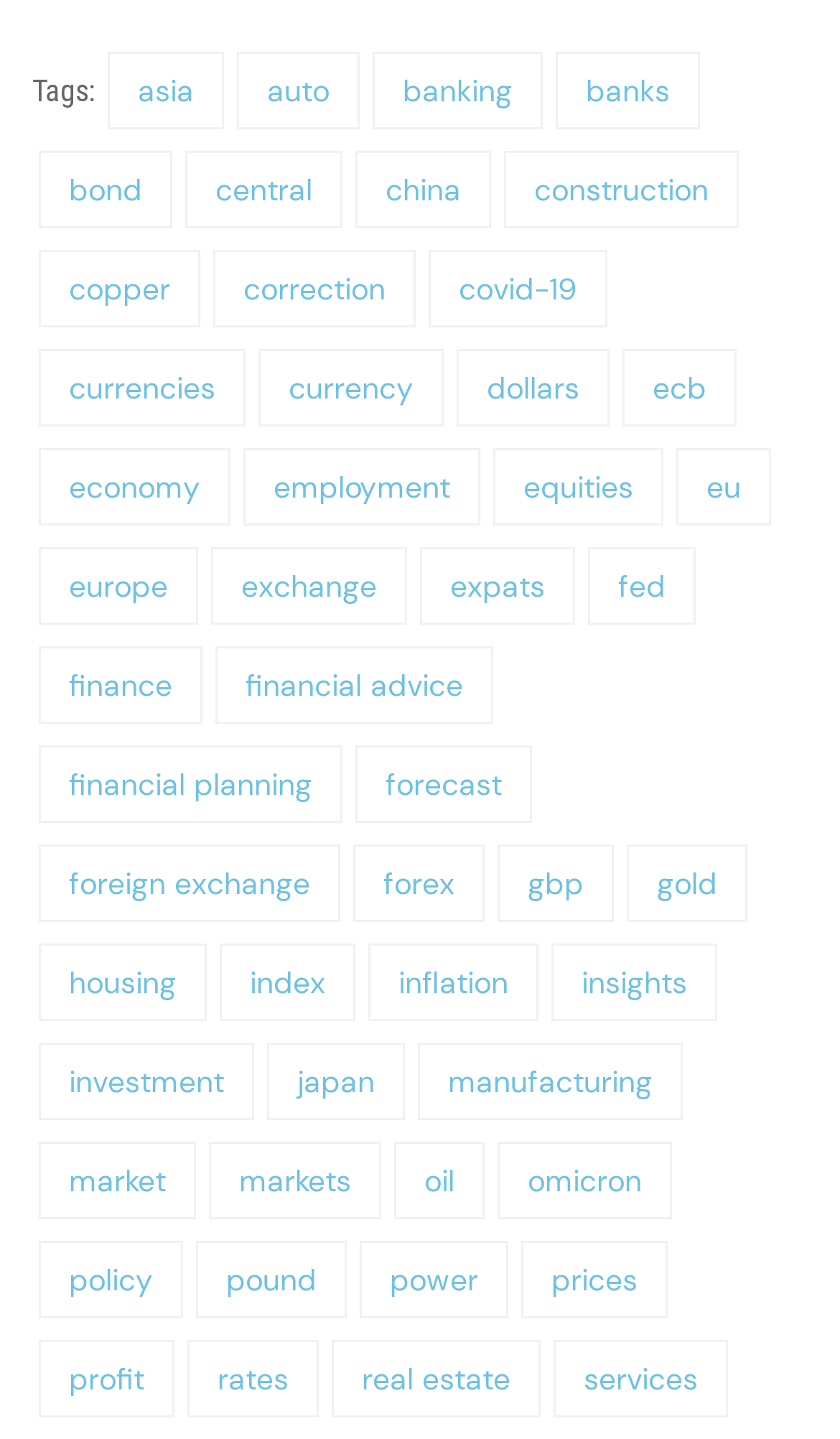Can you determine the bounding box coordinates of the area that needs to be clicked to fulfill the following instruction: "Click on the 'asia' tag"?

[0.128, 0.036, 0.267, 0.089]